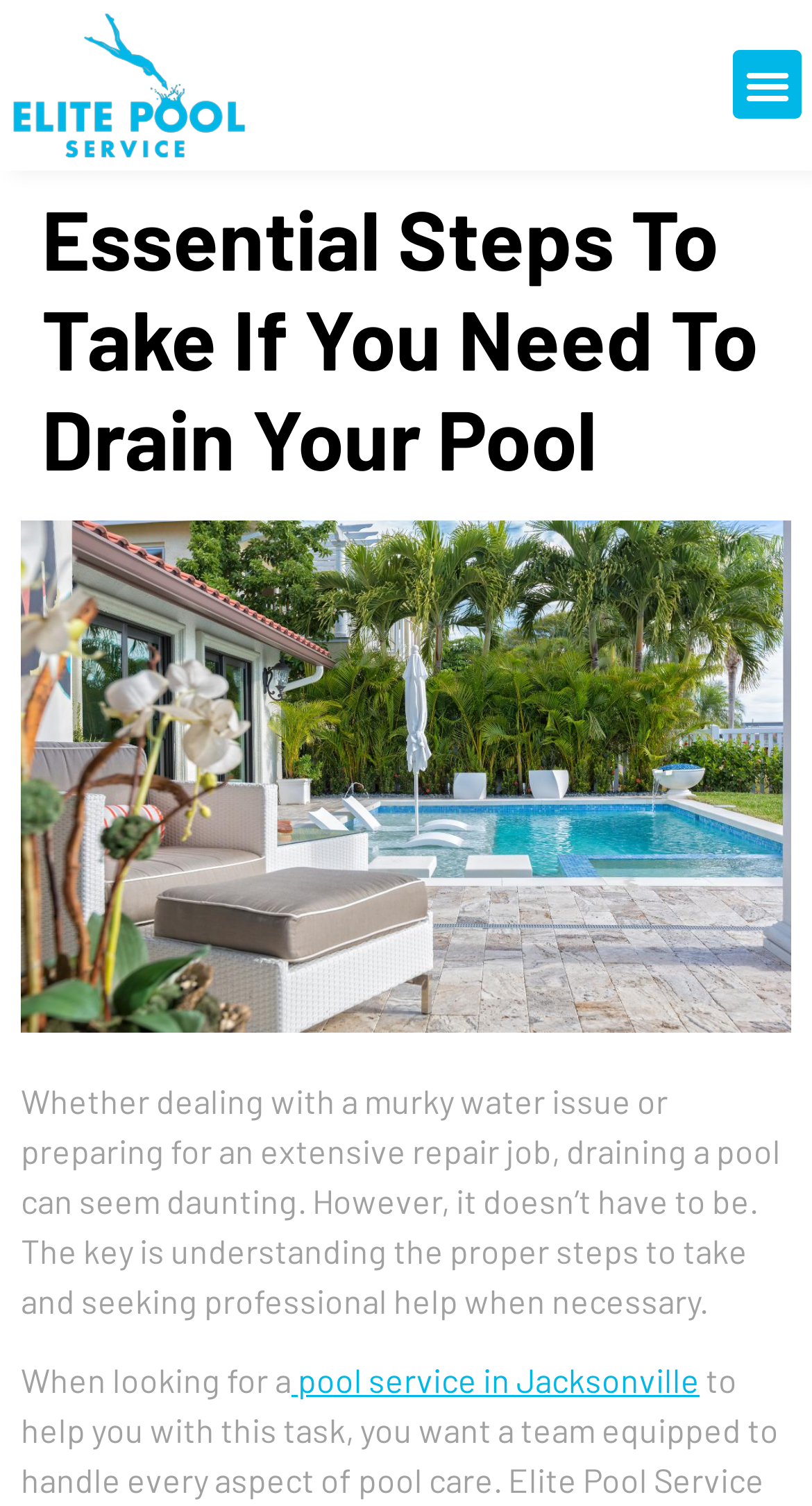From the element description pool service in Jacksonville, predict the bounding box coordinates of the UI element. The coordinates must be specified in the format (top-left x, top-left y, bottom-right x, bottom-right y) and should be within the 0 to 1 range.

[0.359, 0.903, 0.862, 0.929]